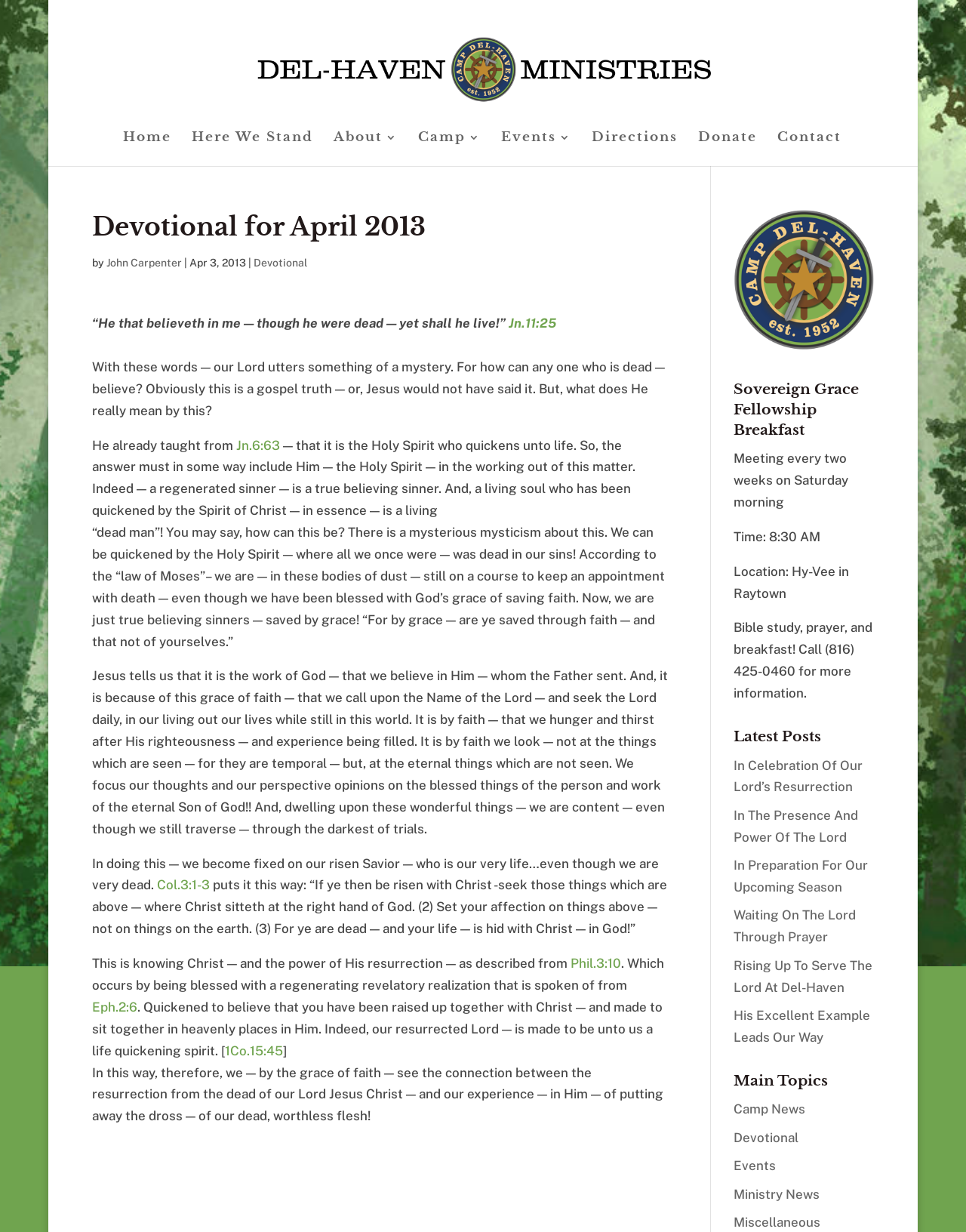Reply to the question with a single word or phrase:
What is the time of the Sovereign Grace Fellowship Breakfast?

8:30 AM